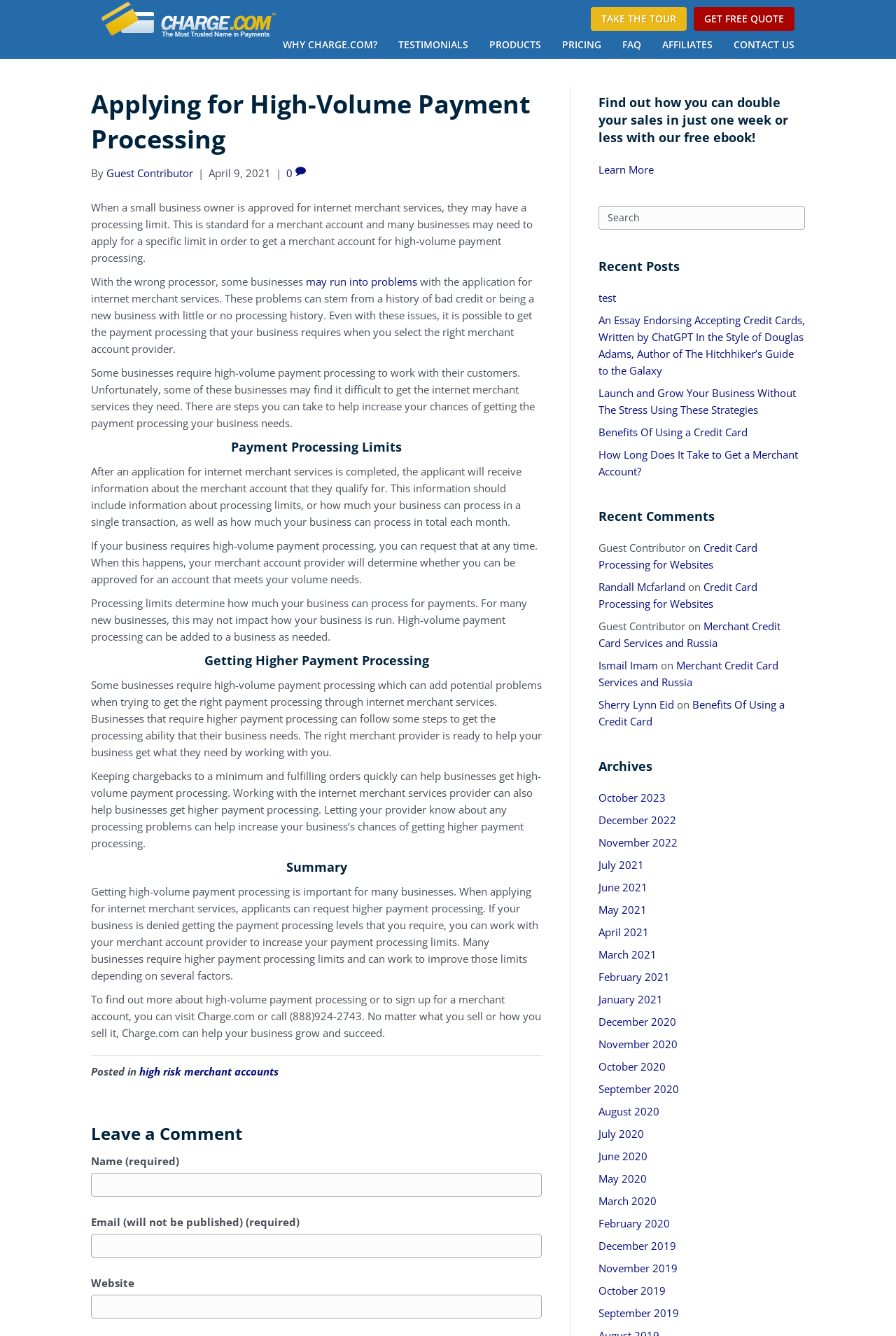What is the purpose of Charge.com?
Based on the image content, provide your answer in one word or a short phrase.

Help businesses grow